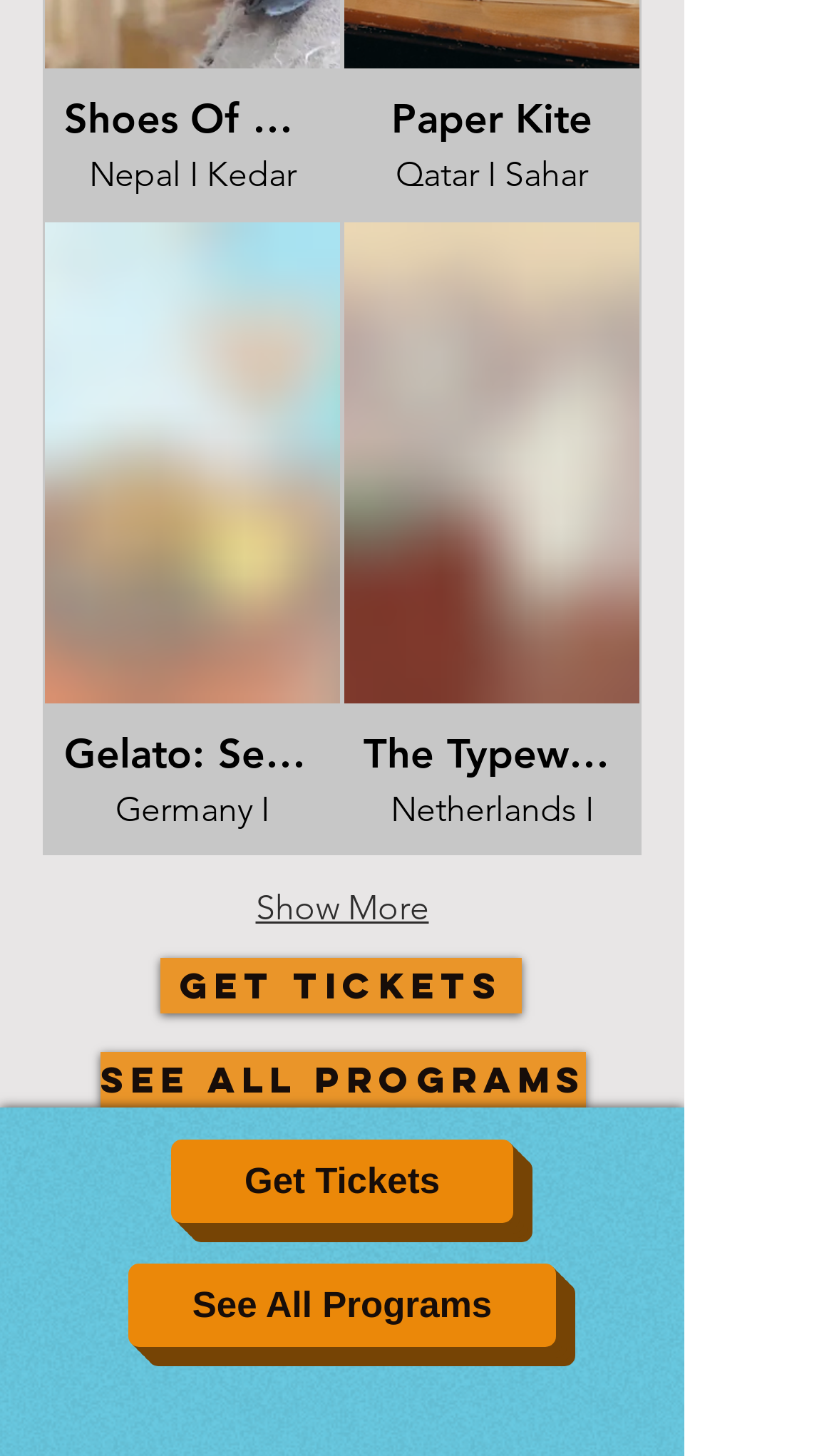Specify the bounding box coordinates for the region that must be clicked to perform the given instruction: "Click the 'Gelato: Seven Summers of Ice Cream Love' button".

[0.051, 0.152, 0.41, 0.588]